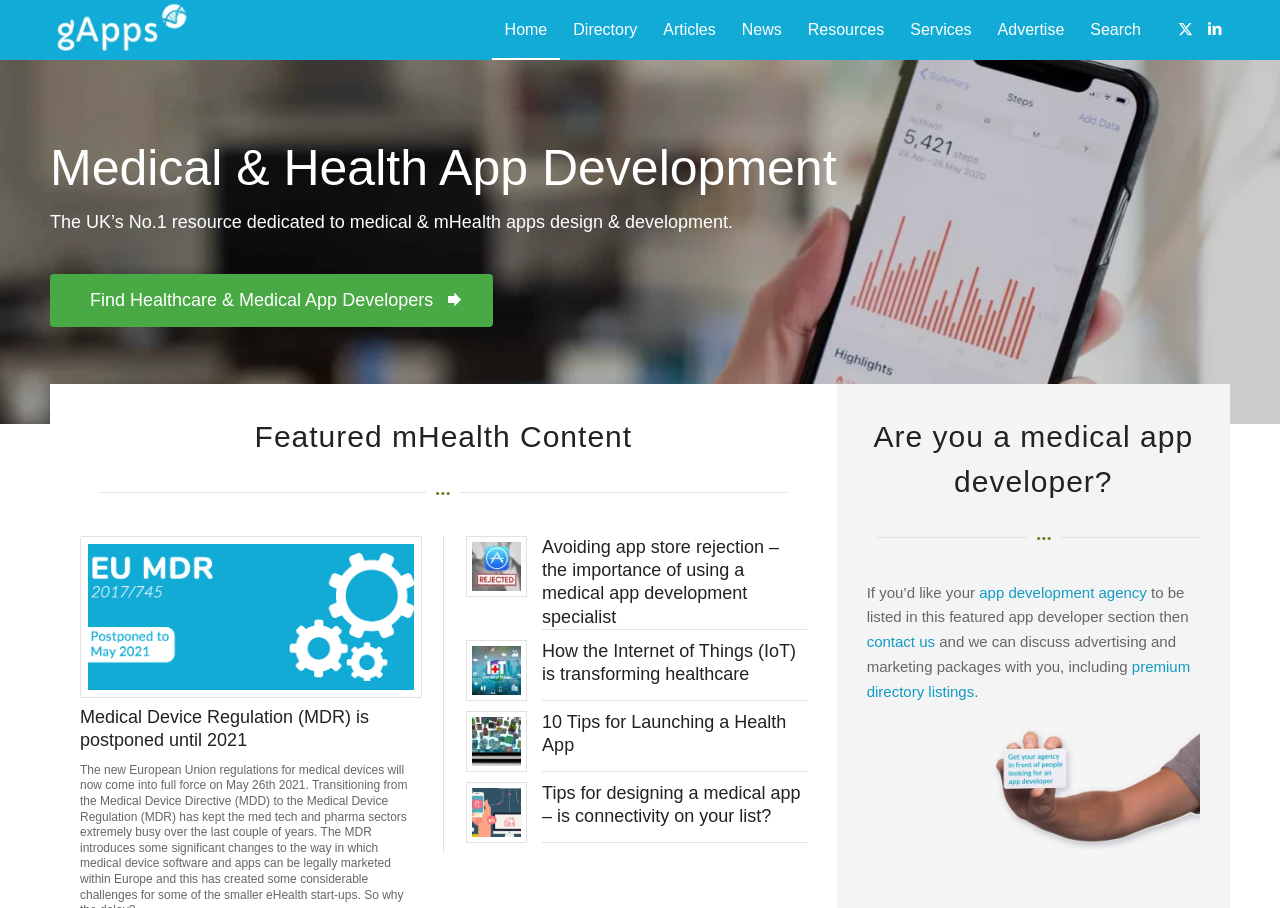Identify the bounding box coordinates for the region to click in order to carry out this instruction: "Read about EU MDR postponed to May 2021". Provide the coordinates using four float numbers between 0 and 1, formatted as [left, top, right, bottom].

[0.069, 0.599, 0.323, 0.76]